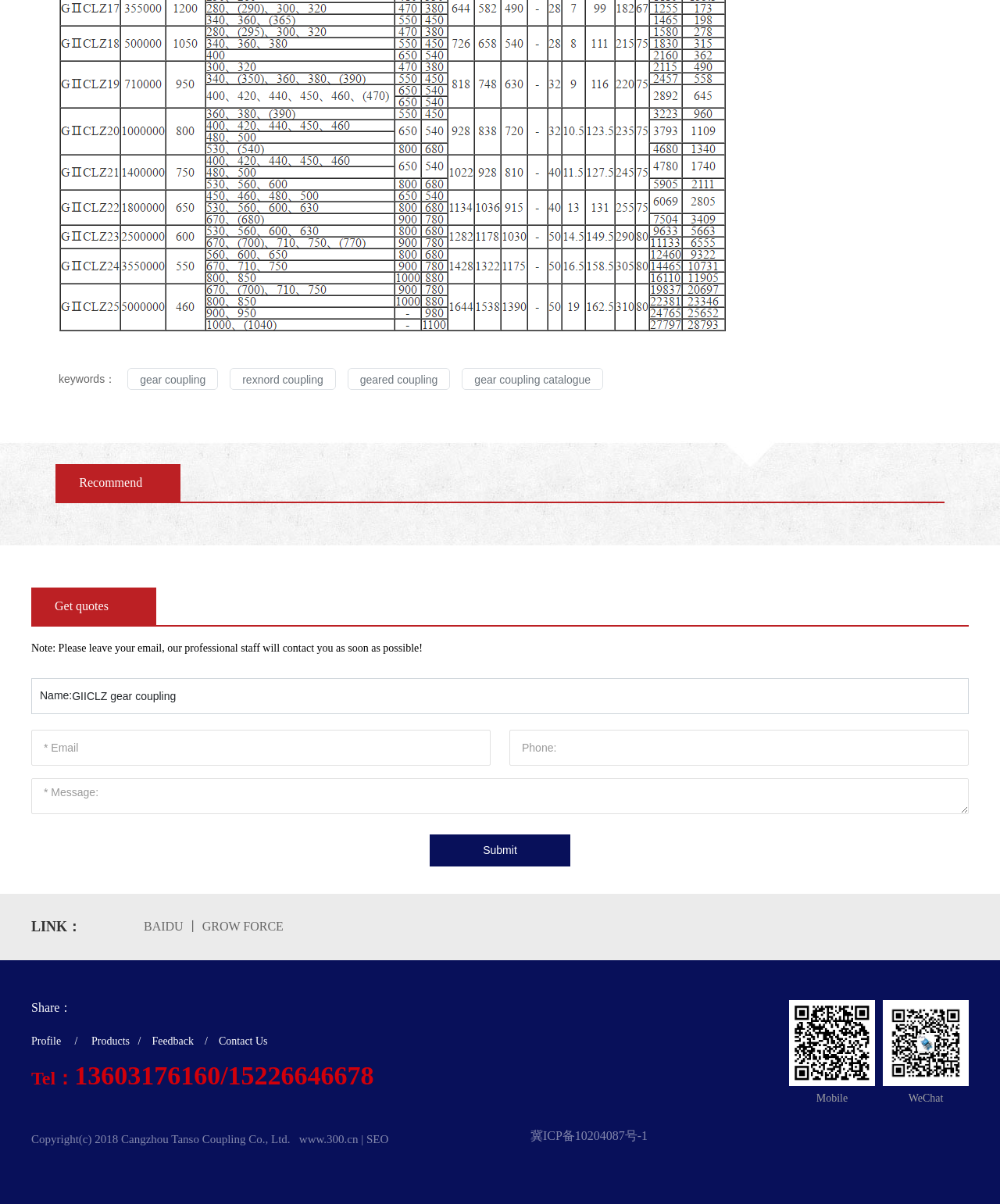Pinpoint the bounding box coordinates for the area that should be clicked to perform the following instruction: "Get quotes".

[0.055, 0.497, 0.108, 0.508]